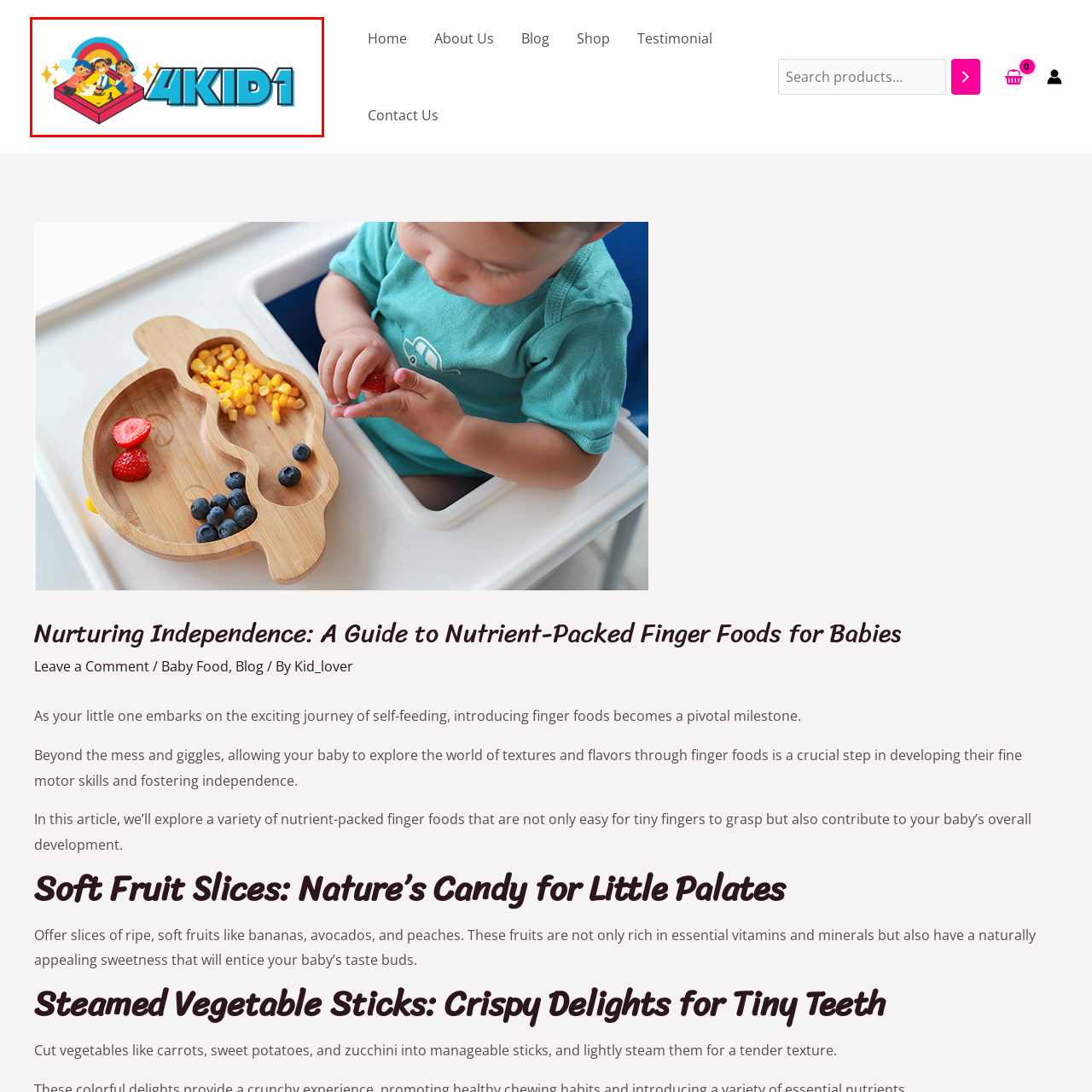What is surrounding the three cartoon children?
Observe the image inside the red-bordered box and offer a detailed answer based on the visual details you find.

According to the caption, the three cartoon children are surrounded by whimsical elements such as clouds and sparkles, which creates a playful atmosphere.